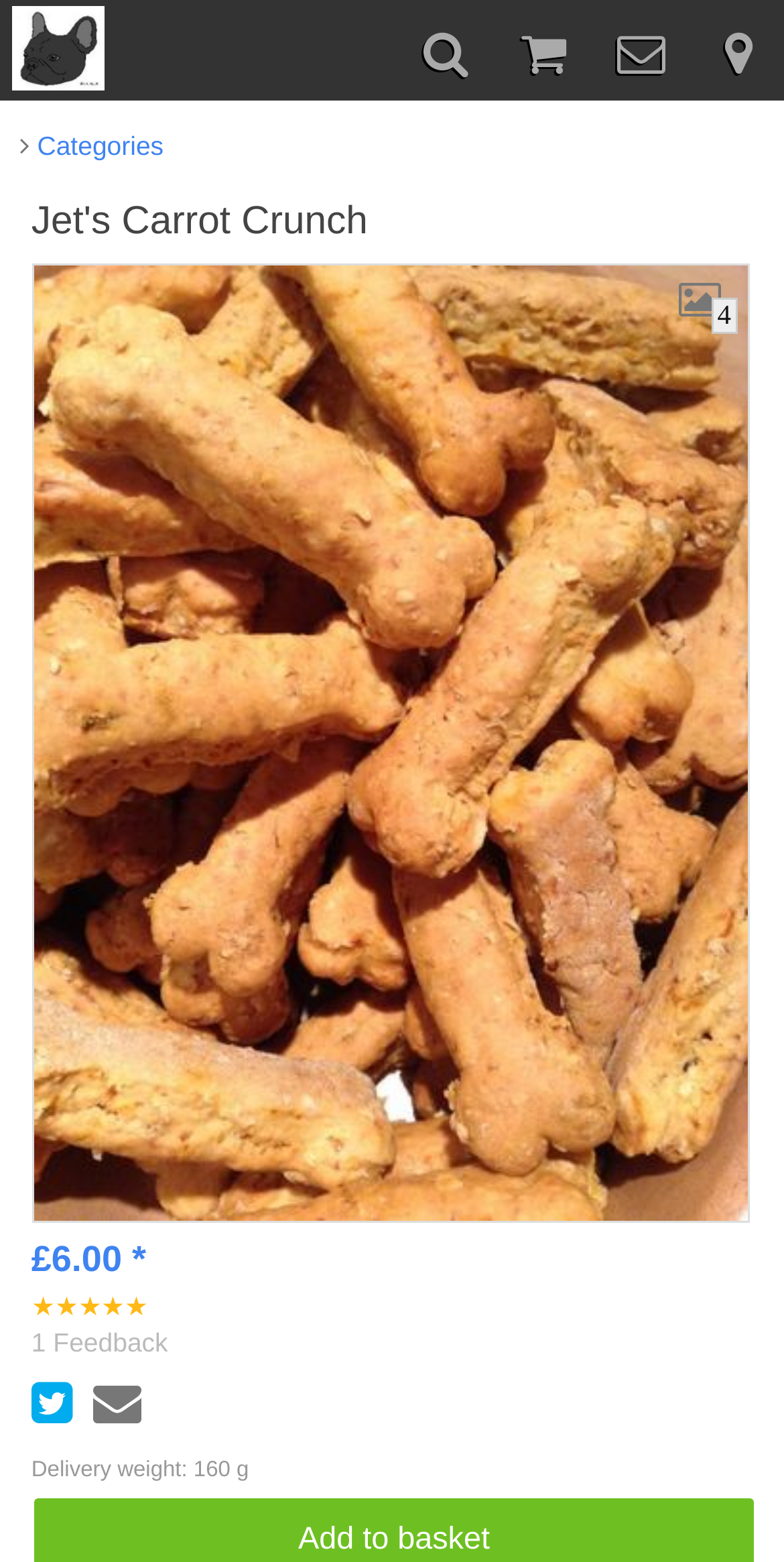What is the weight of the dog biscuit for delivery?
Craft a detailed and extensive response to the question.

I found the answer by looking at the StaticText element with the text 'Delivery weight: 160 g' which is likely to be the weight of the dog biscuit for delivery.